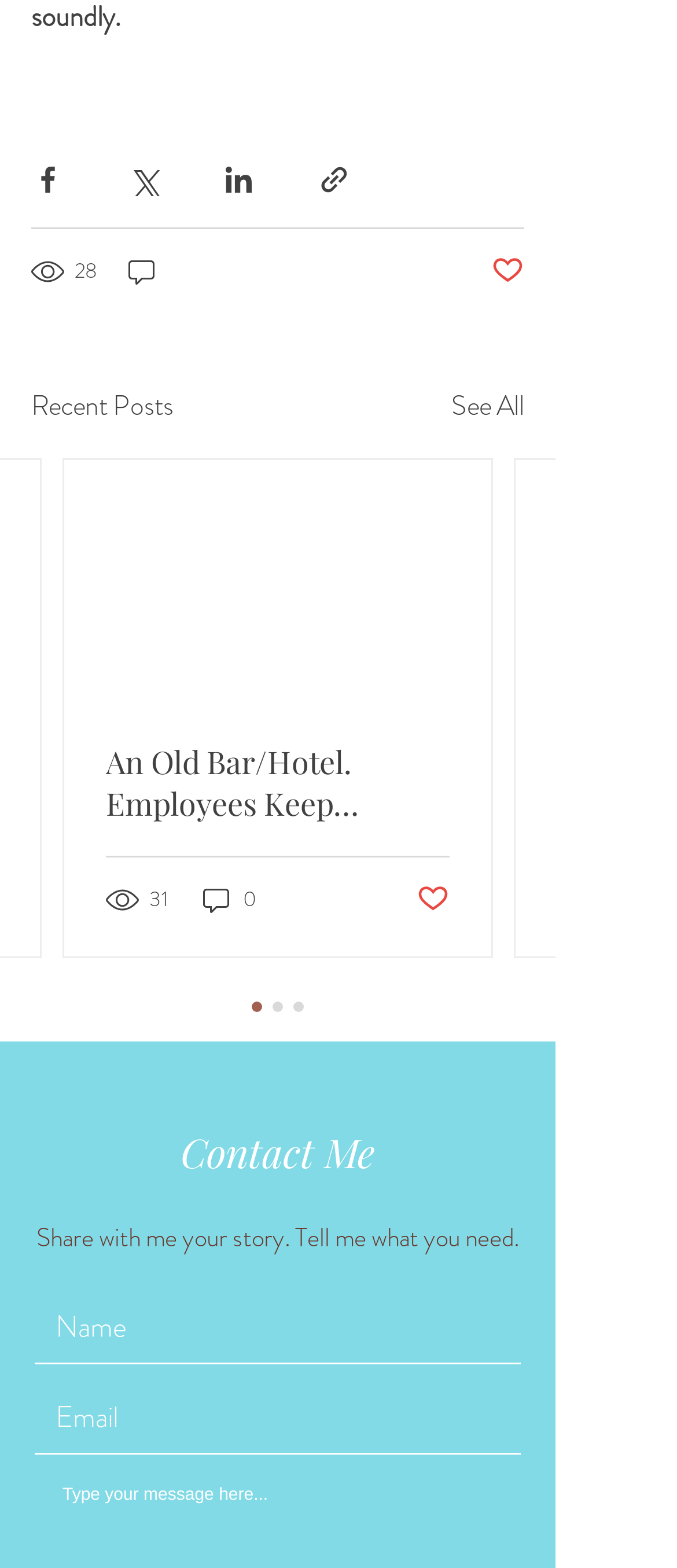Locate the bounding box coordinates of the element you need to click to accomplish the task described by this instruction: "Share via Facebook".

[0.046, 0.104, 0.095, 0.125]